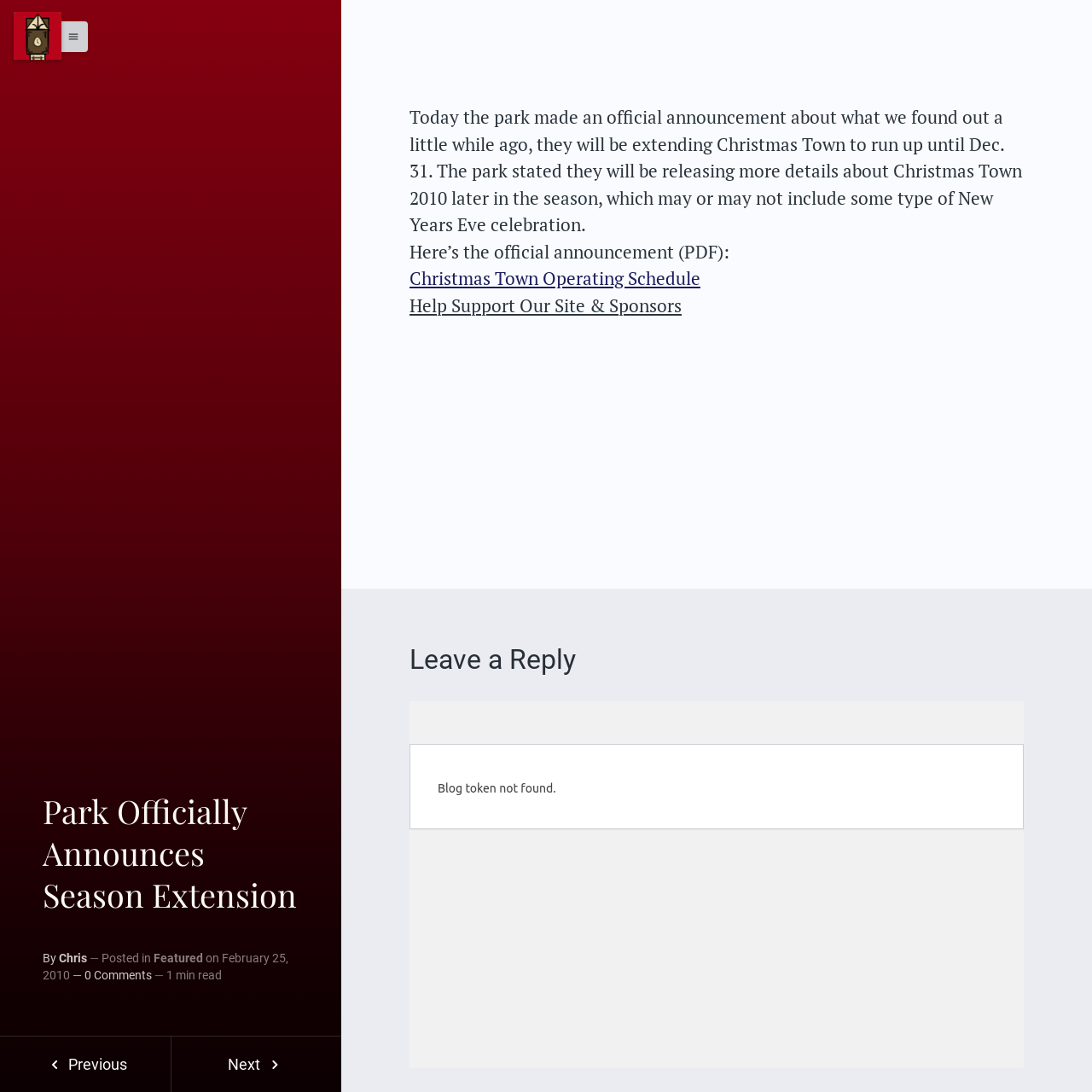What is the format of the official announcement?
From the image, respond with a single word or phrase.

PDF